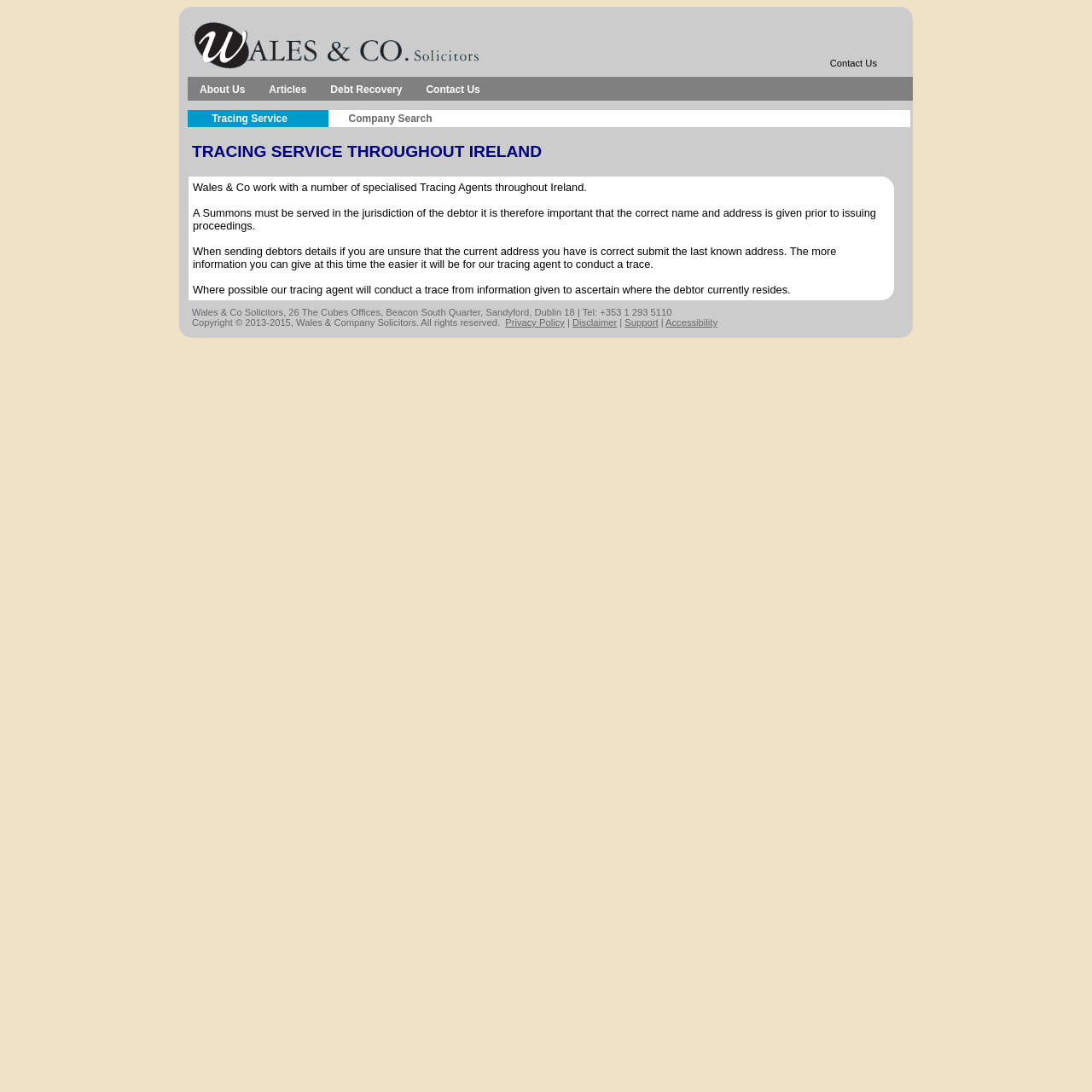What is the link to the privacy policy?
Using the visual information from the image, give a one-word or short-phrase answer.

Privacy Policy